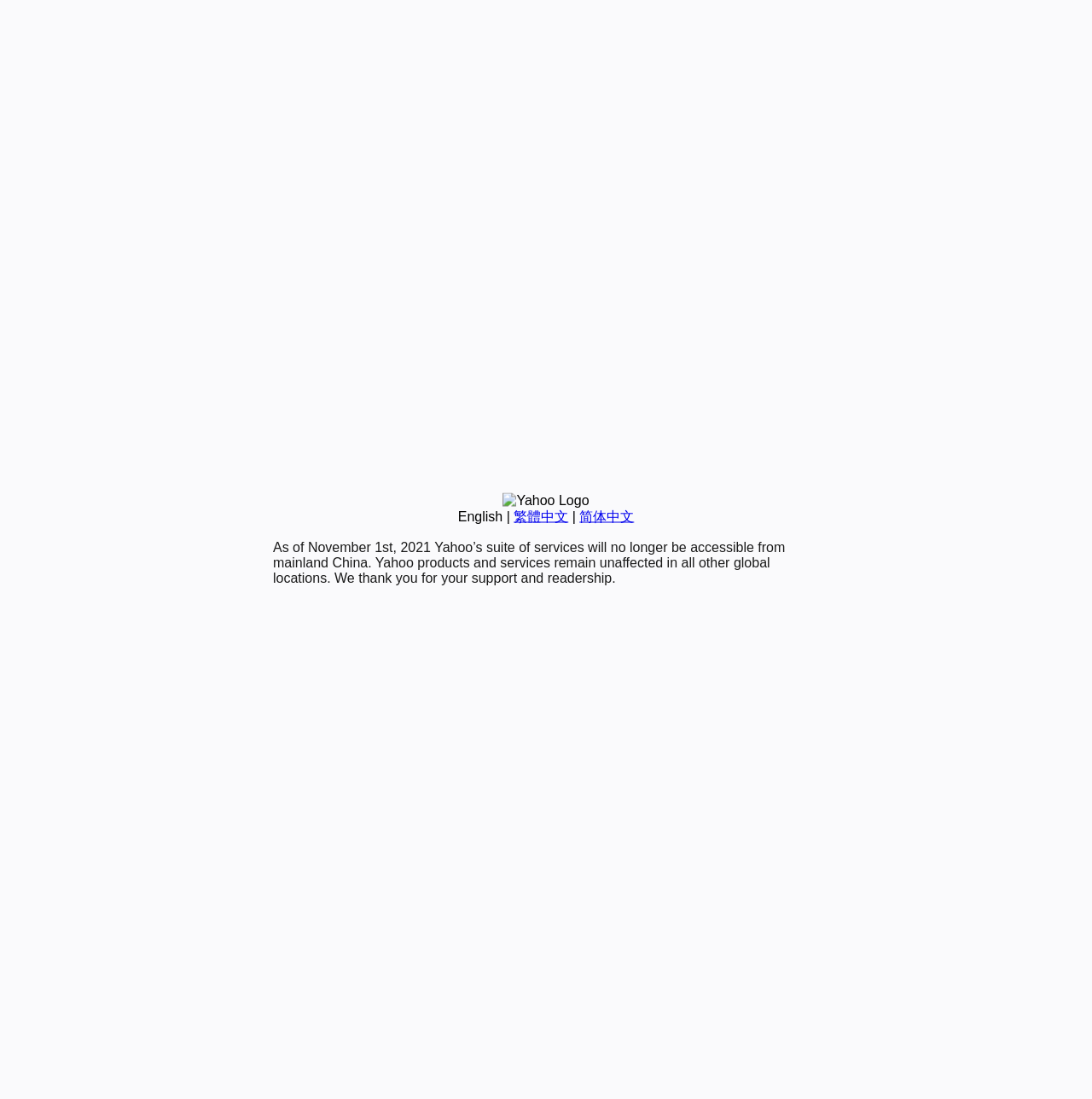Identify the bounding box for the described UI element. Provide the coordinates in (top-left x, top-left y, bottom-right x, bottom-right y) format with values ranging from 0 to 1: English

[0.419, 0.463, 0.46, 0.476]